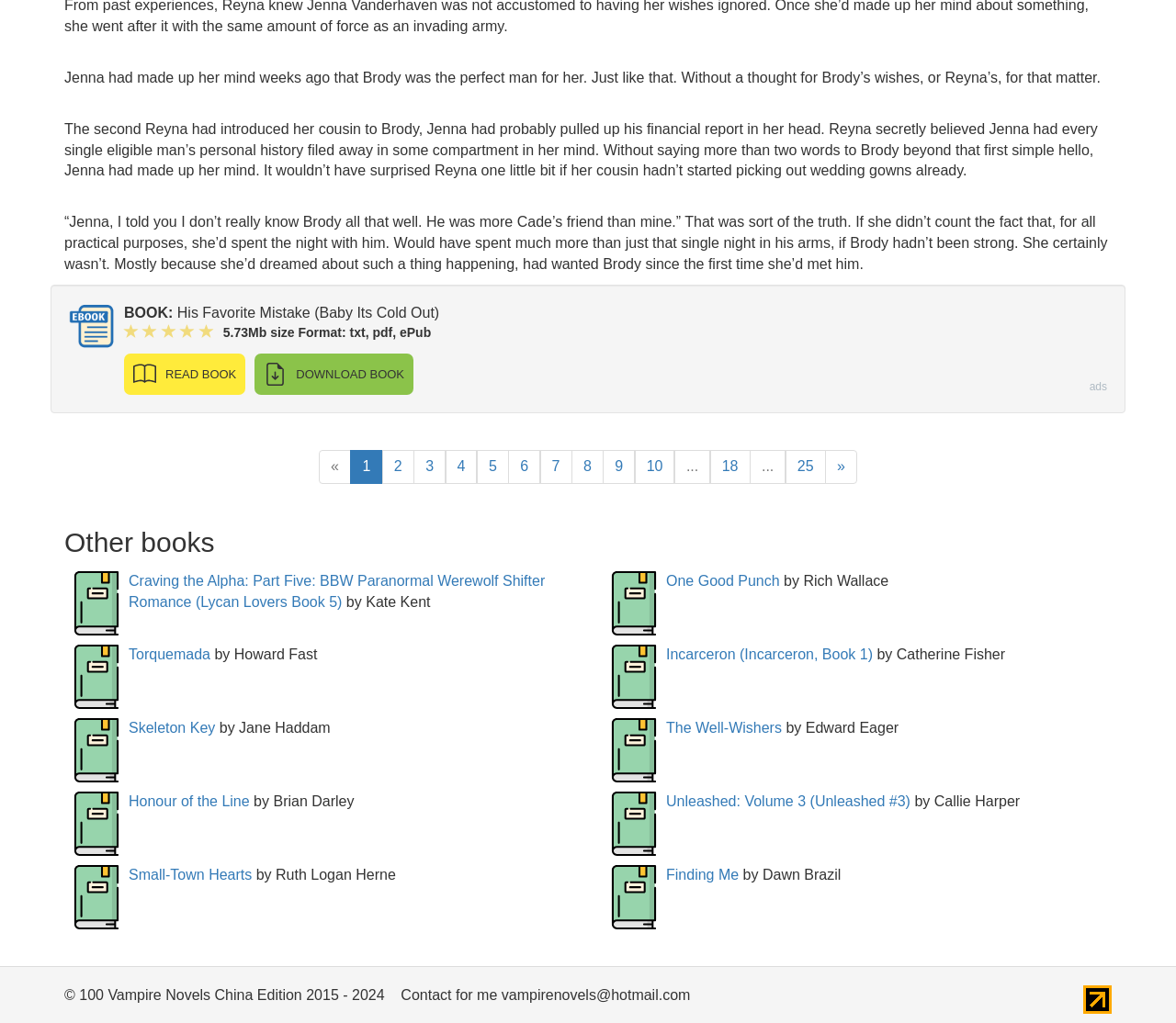Locate the bounding box coordinates of the clickable element to fulfill the following instruction: "Go to page 1". Provide the coordinates as four float numbers between 0 and 1 in the format [left, top, right, bottom].

[0.298, 0.44, 0.325, 0.473]